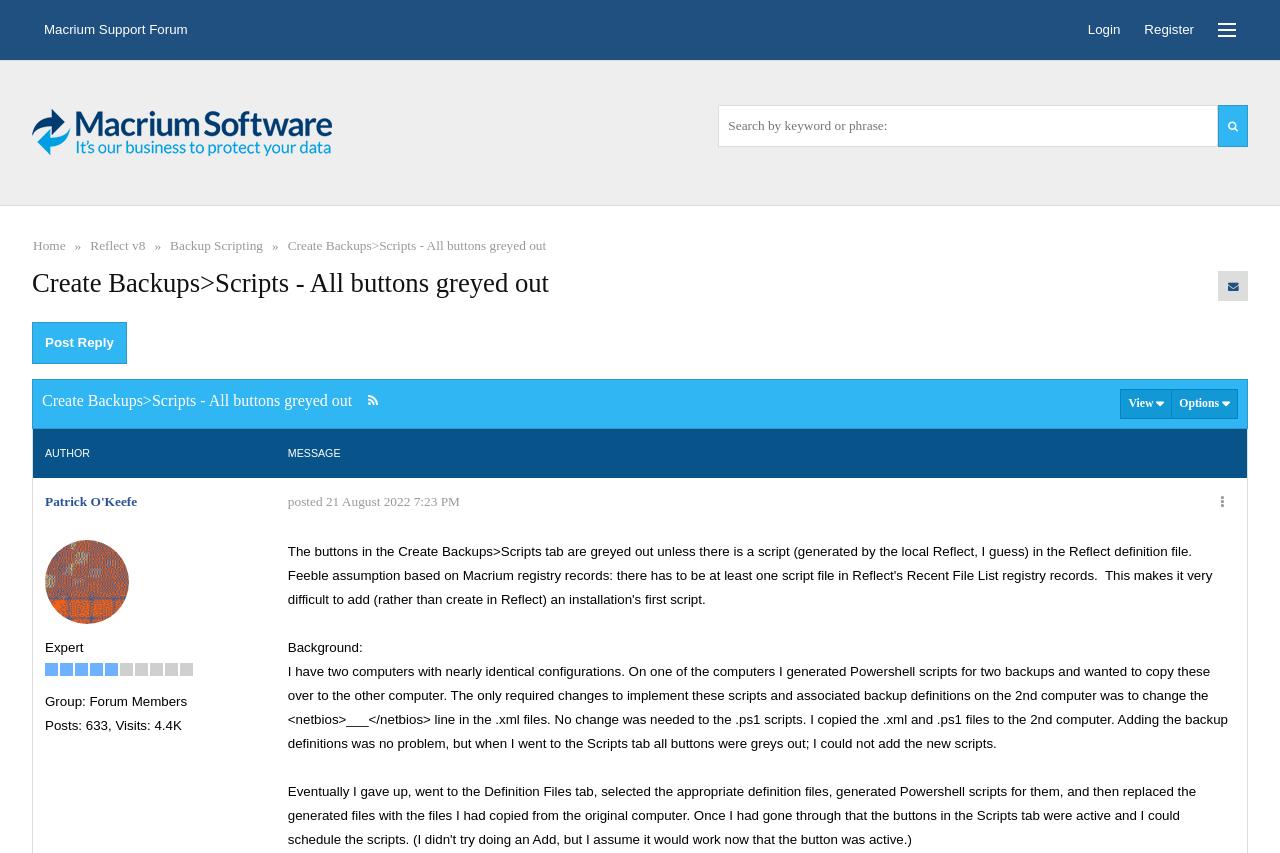Please identify the bounding box coordinates of the area that needs to be clicked to fulfill the following instruction: "Go to Macrium Support Forum."

[0.025, 0.0, 0.156, 0.07]